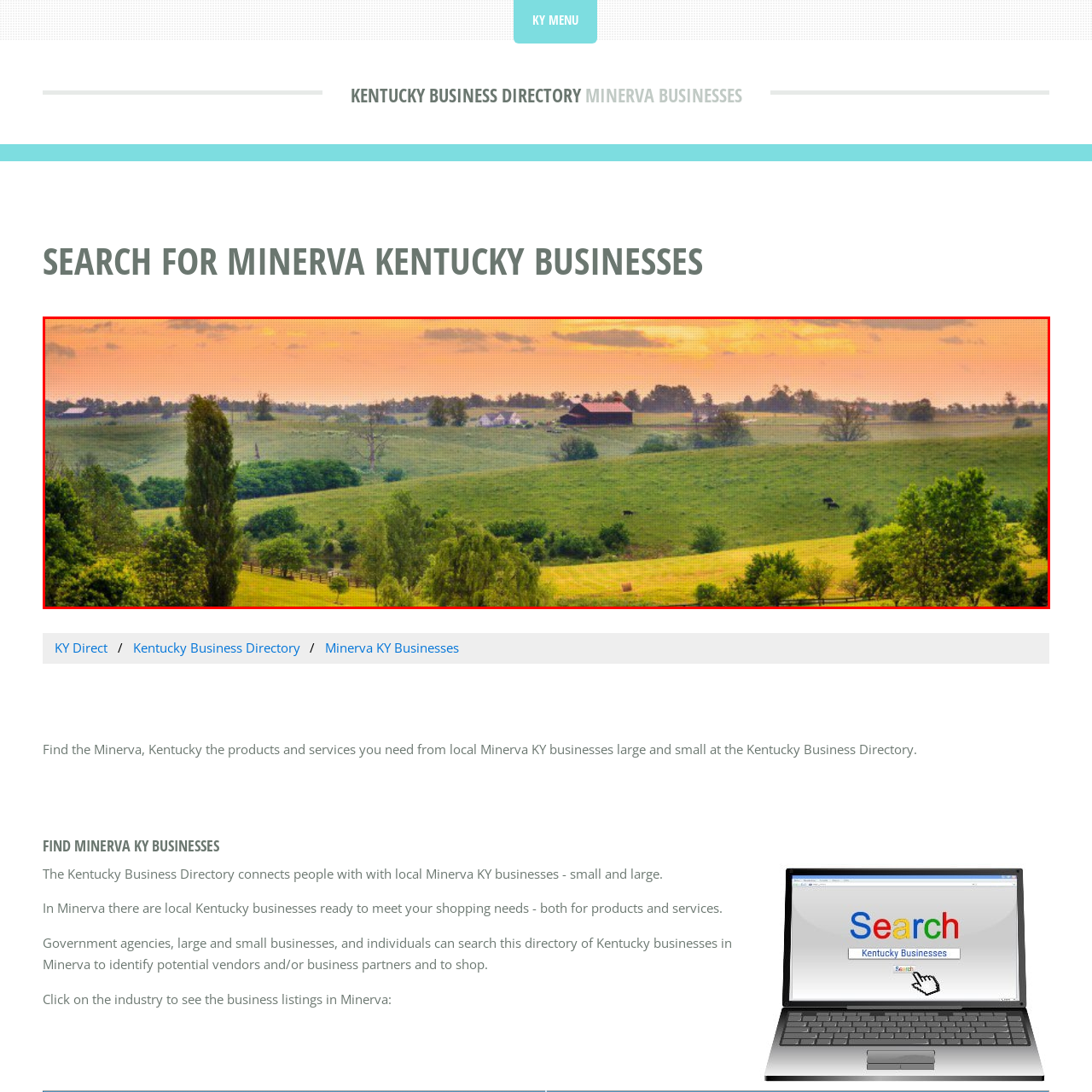What type of structure is visible in the image?
Study the image within the red bounding box and provide a detailed response to the question.

The caption specifically mentions a 'traditional red barn' as one of the farm structures visible in the image, indicating that it is a type of structure present in the scene.